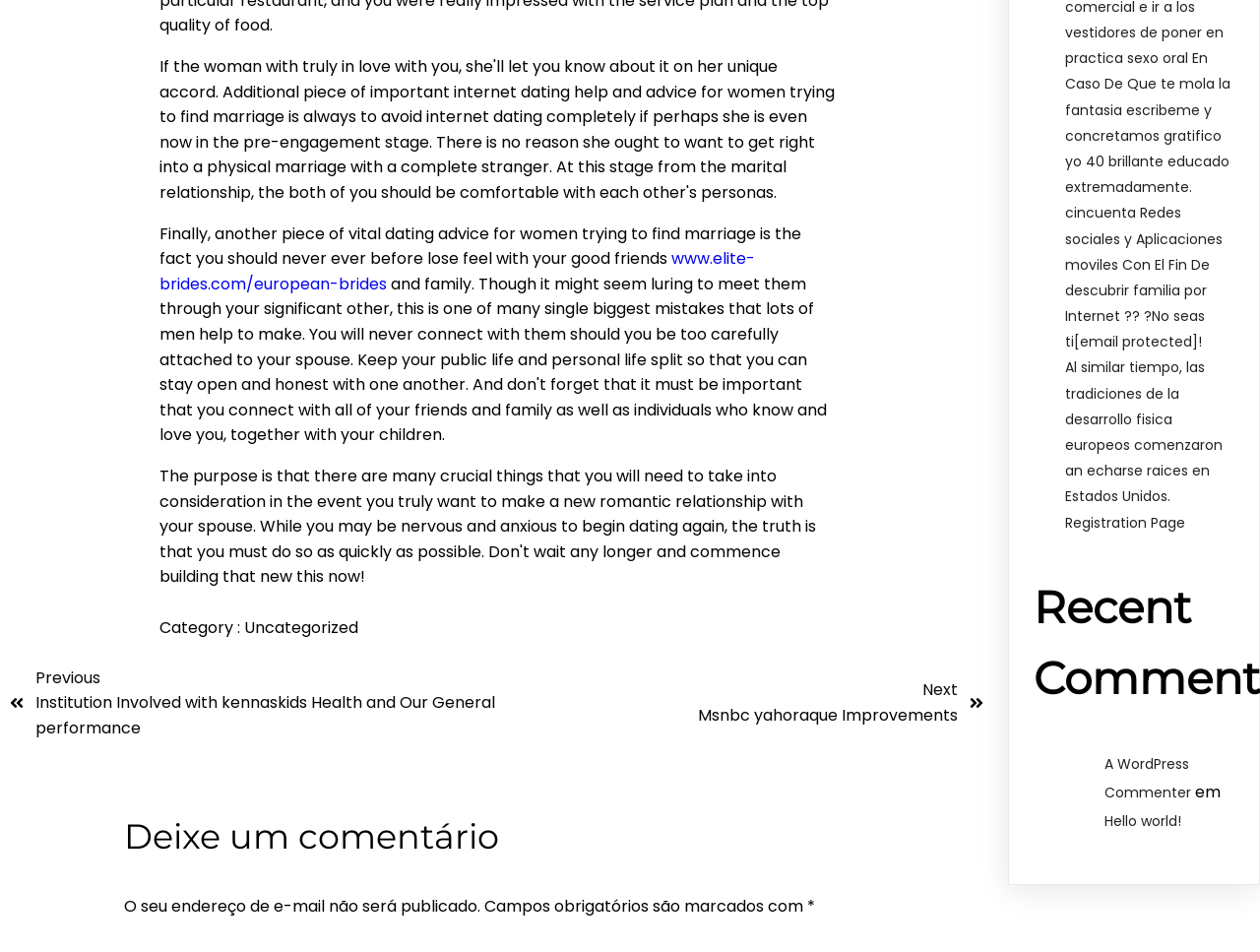Pinpoint the bounding box coordinates of the area that should be clicked to complete the following instruction: "Click on the link to view the article Hello world!". The coordinates must be given as four float numbers between 0 and 1, i.e., [left, top, right, bottom].

[0.877, 0.852, 0.938, 0.873]